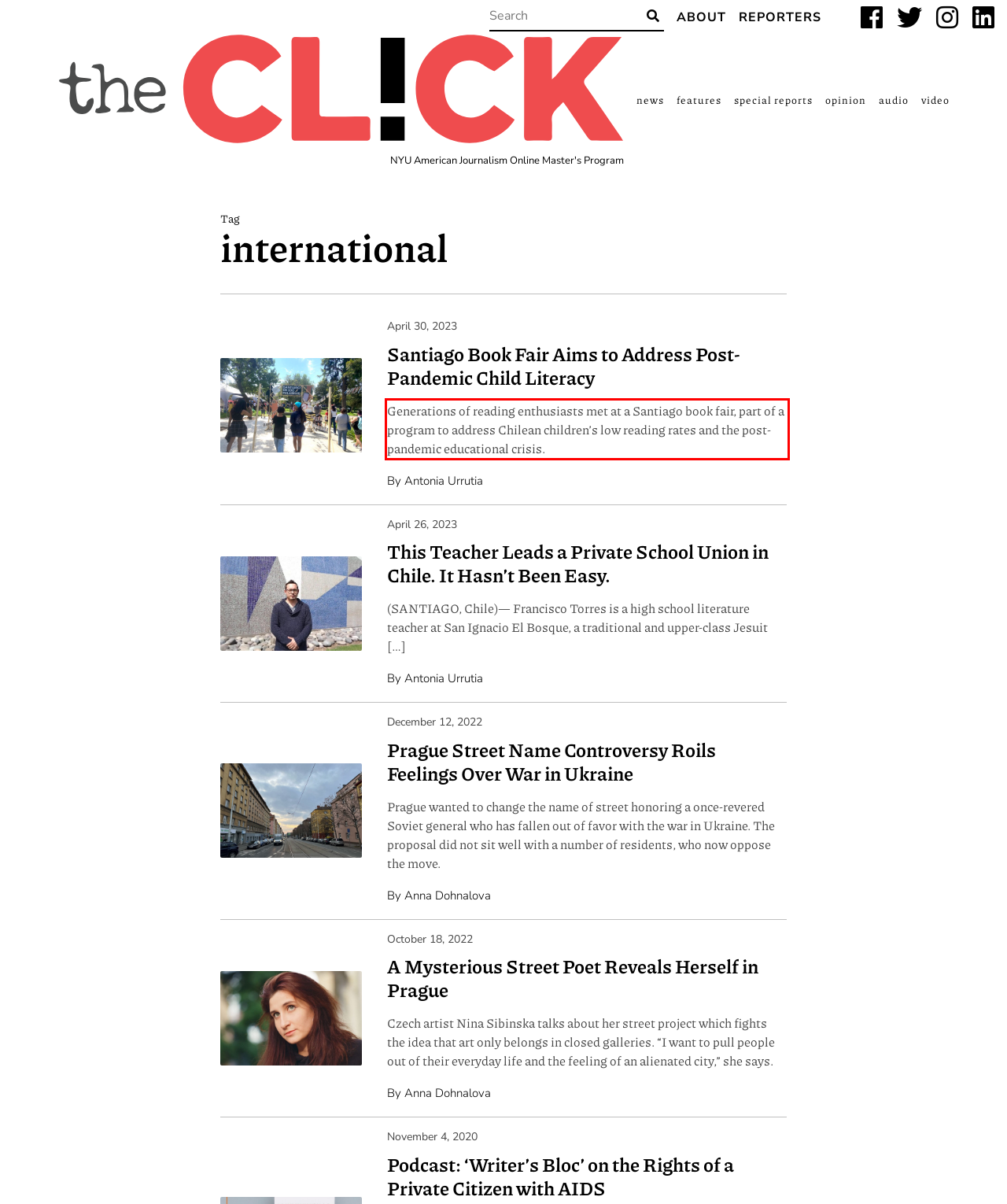You have a screenshot of a webpage with a red bounding box. Use OCR to generate the text contained within this red rectangle.

Generations of reading enthusiasts met at a Santiago book fair, part of a program to address Chilean children’s low reading rates and the post-pandemic educational crisis.